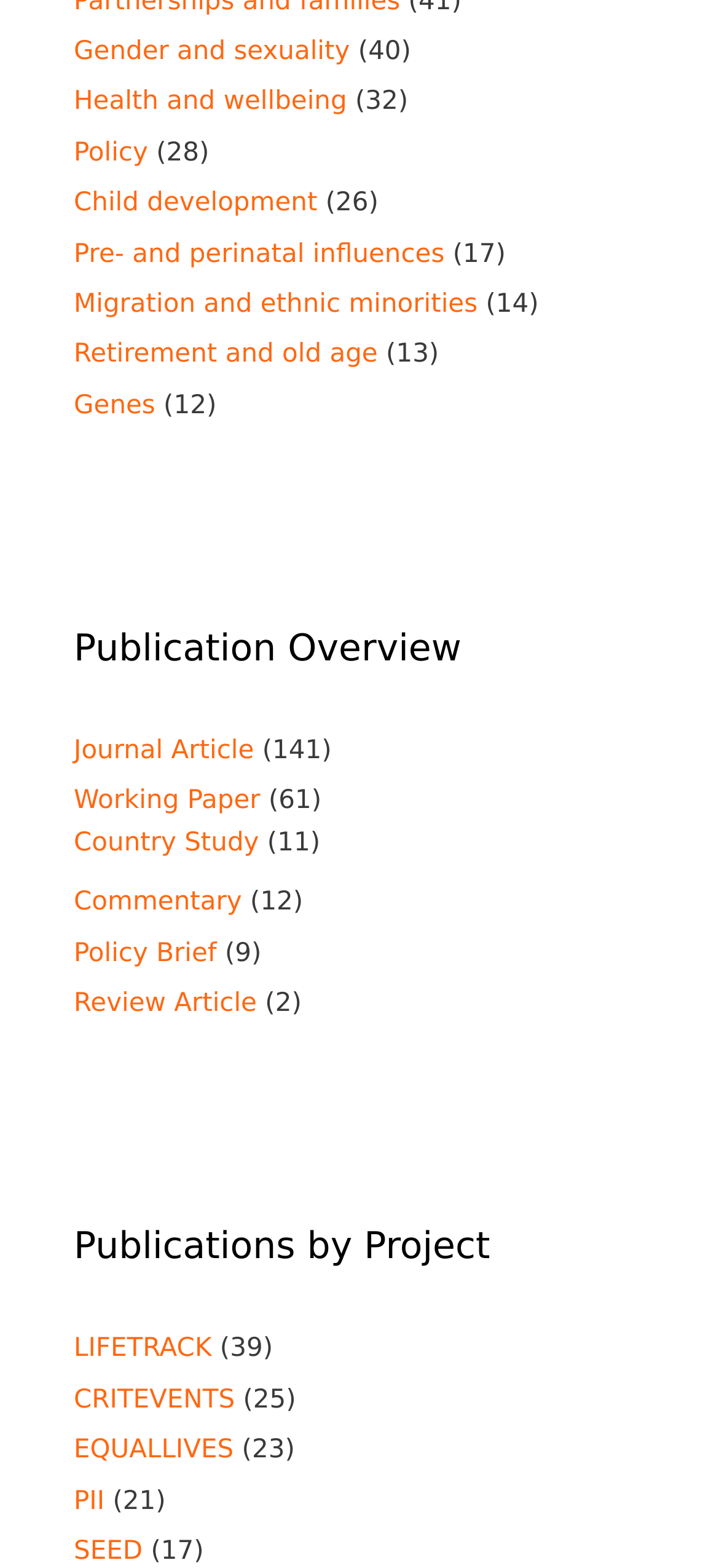Find the bounding box coordinates for the UI element whose description is: "LIFETRACK". The coordinates should be four float numbers between 0 and 1, in the format [left, top, right, bottom].

[0.103, 0.851, 0.294, 0.87]